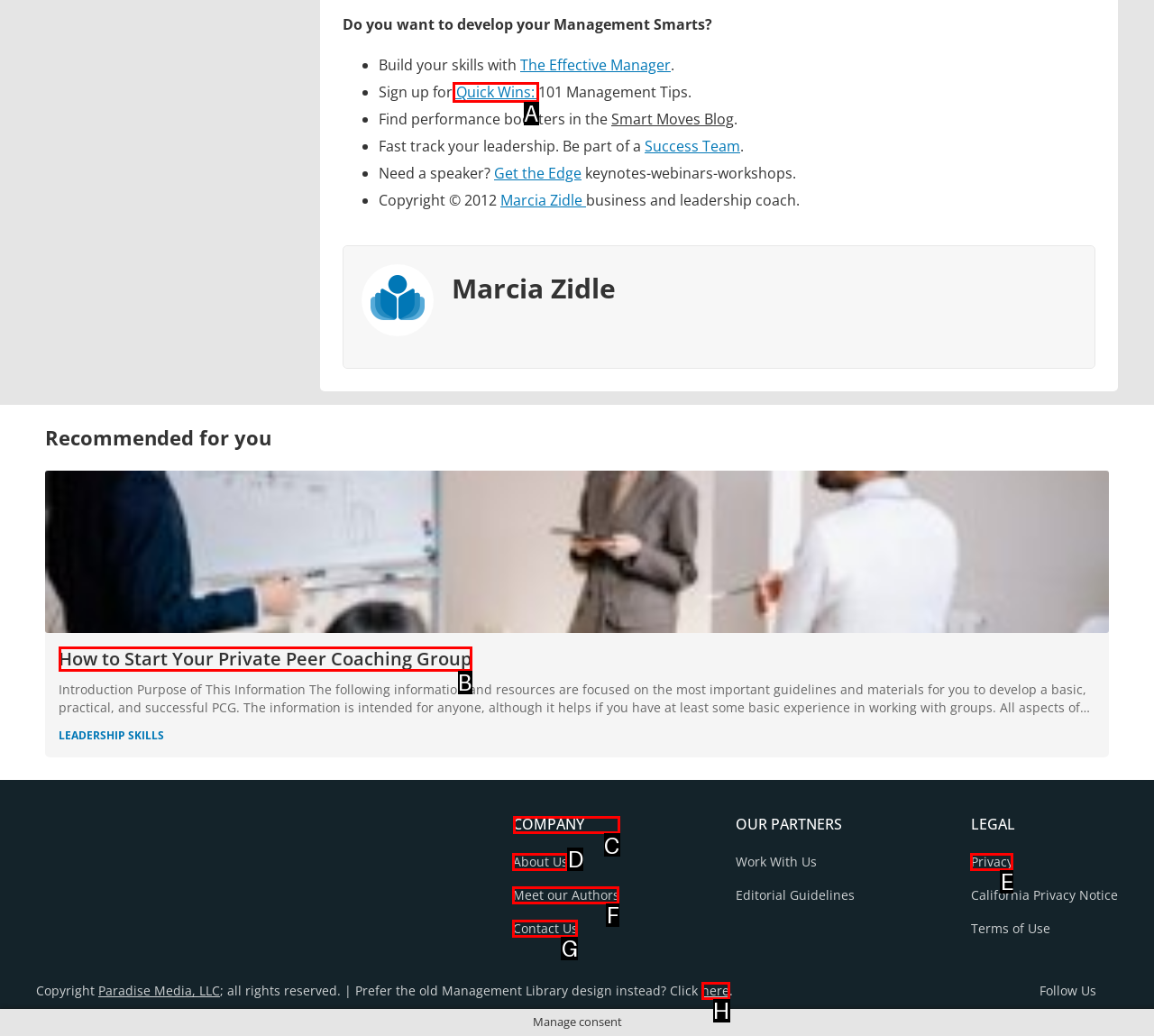Identify which lettered option completes the task: Explore 'COMPANY'. Provide the letter of the correct choice.

C